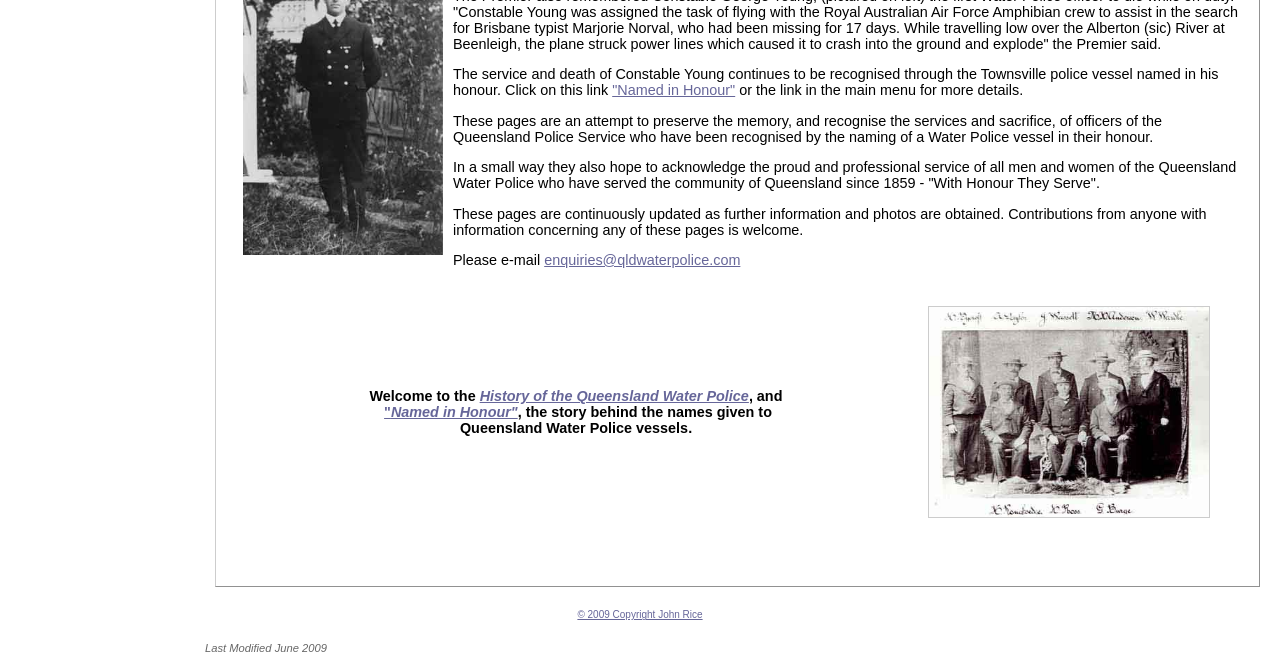Find the UI element described as: "ADVERTISE WITH US" and predict its bounding box coordinates. Ensure the coordinates are four float numbers between 0 and 1, [left, top, right, bottom].

None